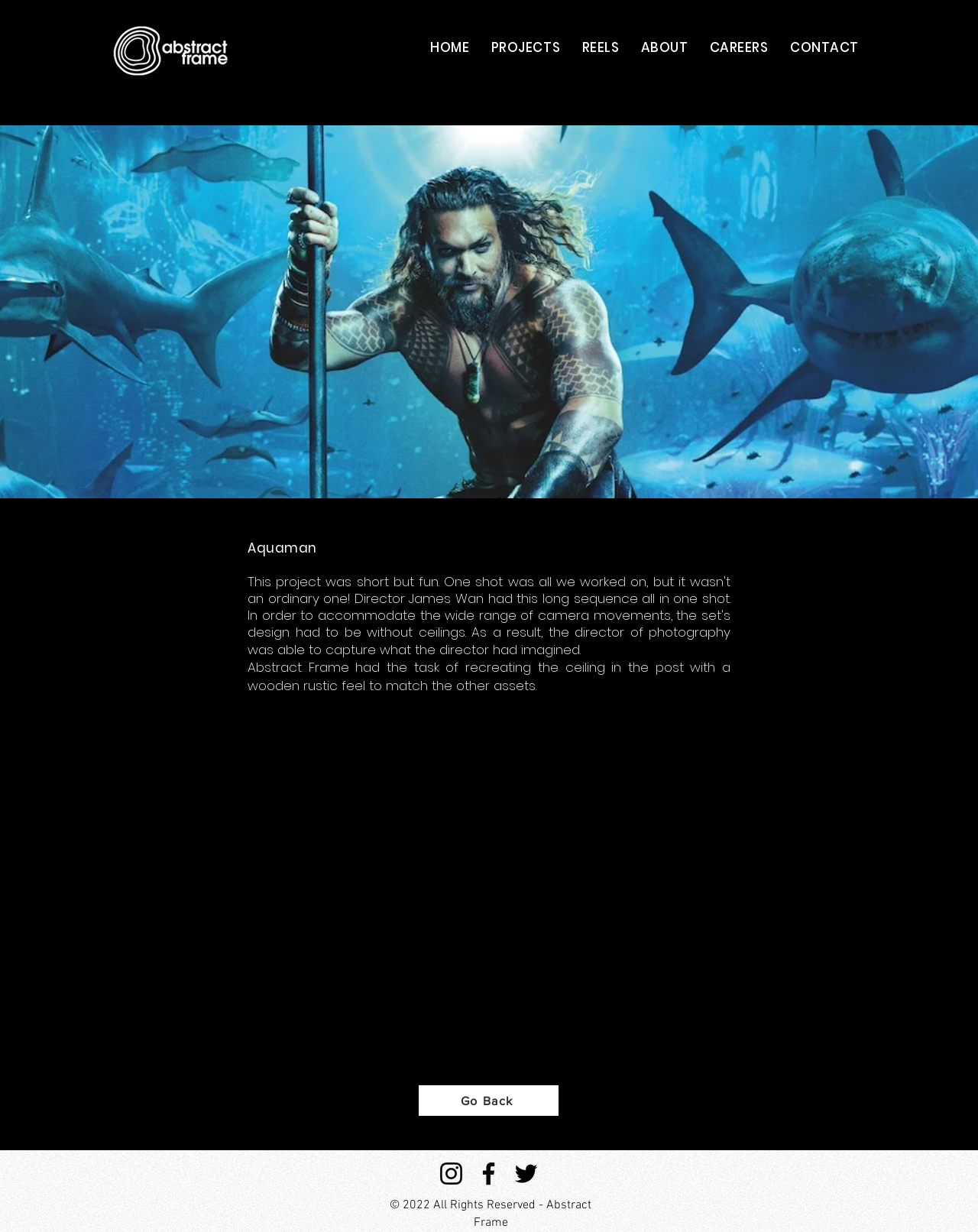What is the text above the Go Back link?
Please provide a single word or phrase in response based on the screenshot.

Abstract Frame had the task...